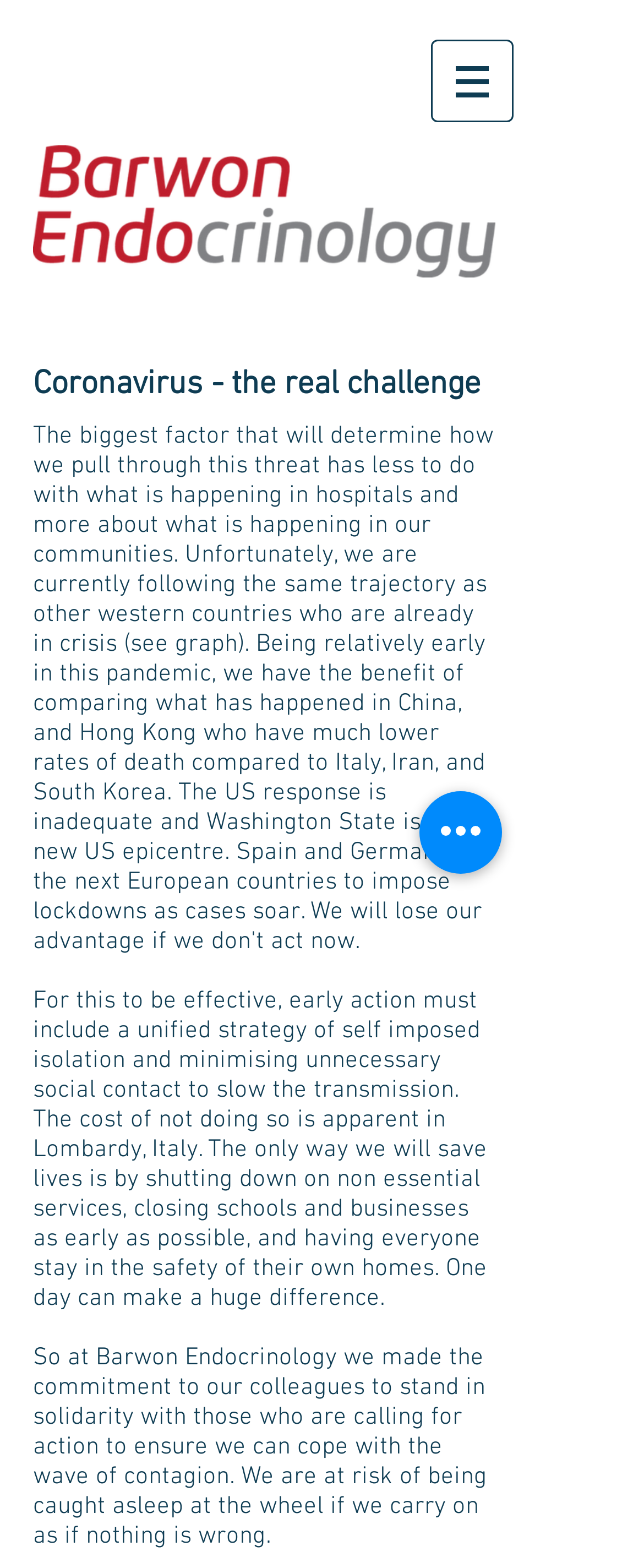Refer to the image and answer the question with as much detail as possible: What is the name of the endocrinology clinic?

I inferred this answer by looking at the logo and link text 'Geelong Endocrinologist' which suggests that the clinic is Barwon Endocrinology.